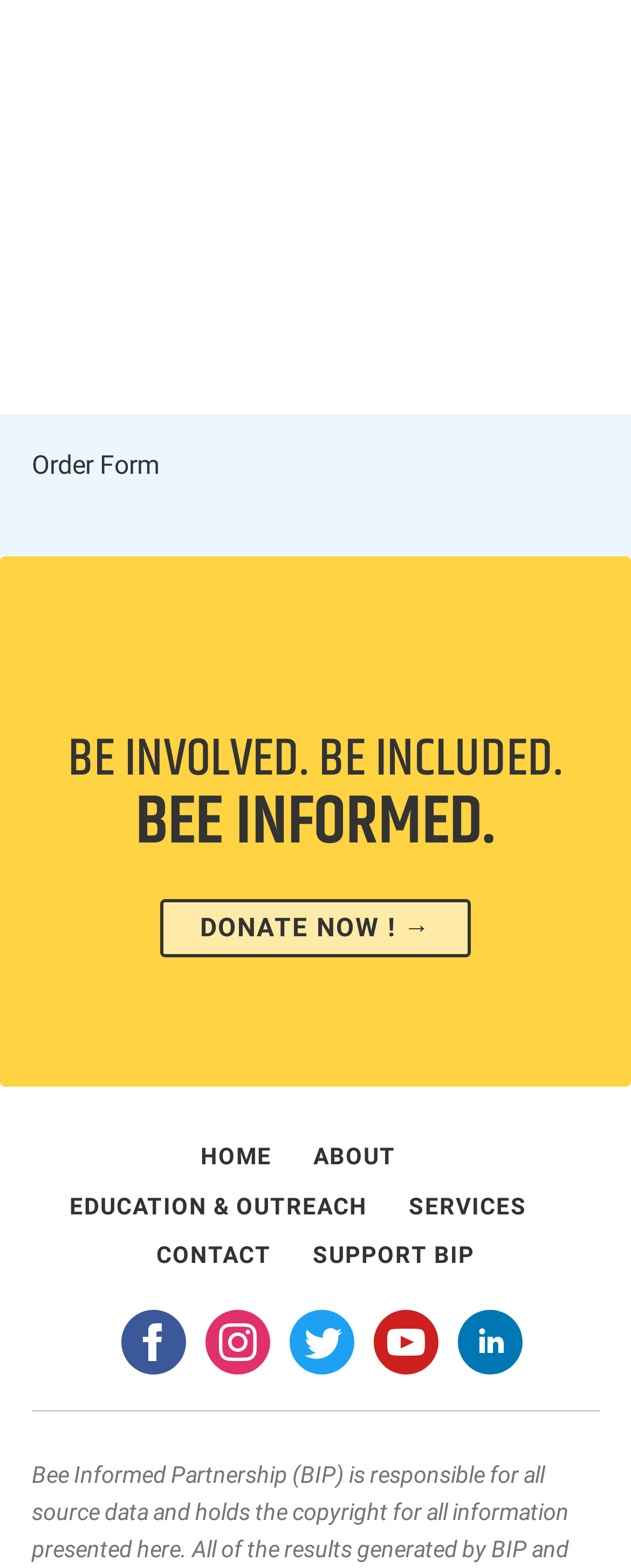Locate the bounding box of the UI element described in the following text: "Education & Outreach".

[0.11, 0.761, 0.582, 0.778]